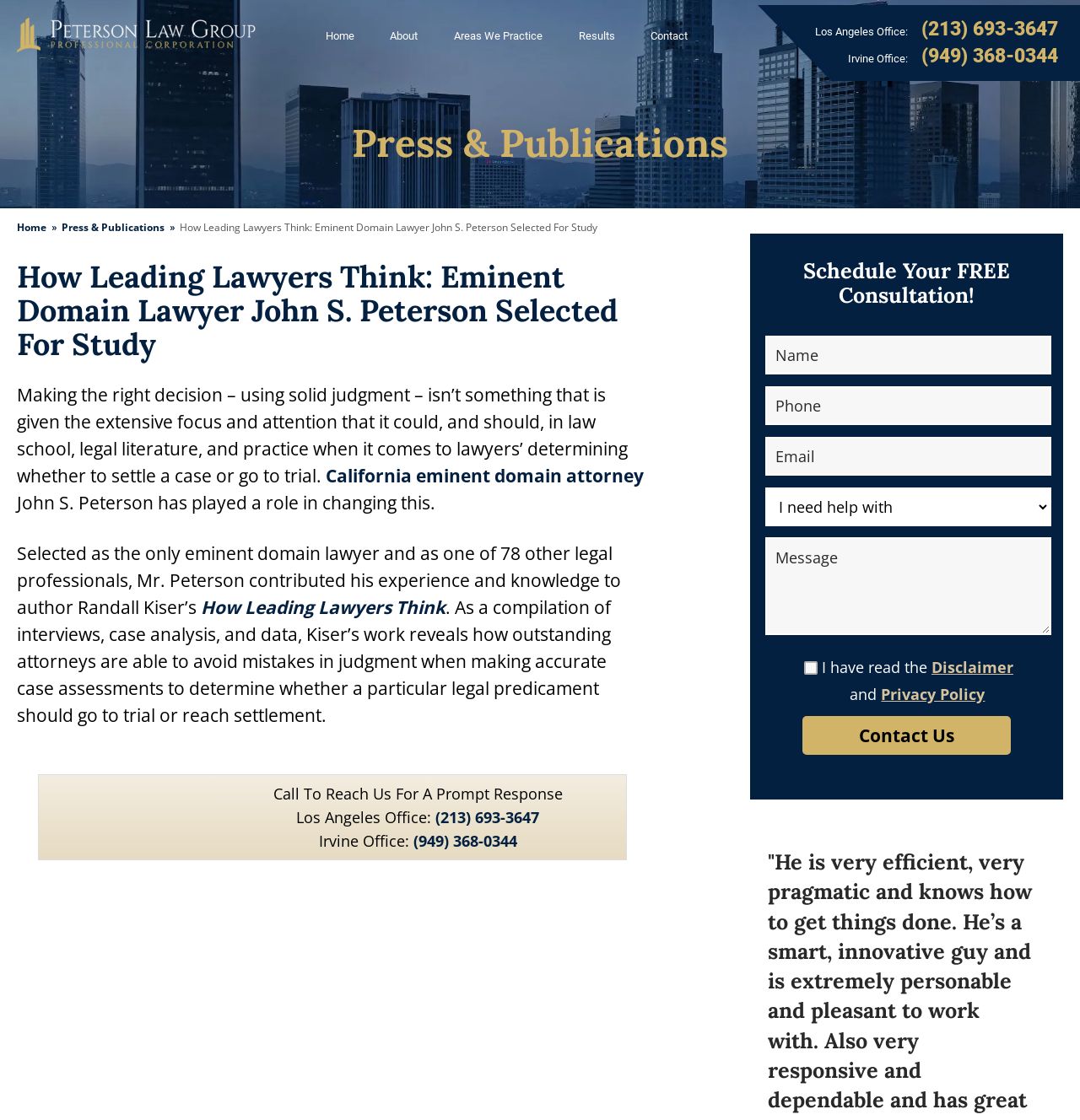Using the given description, provide the bounding box coordinates formatted as (top-left x, top-left y, bottom-right x, bottom-right y), with all values being floating point numbers between 0 and 1. Description: Results

[0.521, 0.011, 0.584, 0.053]